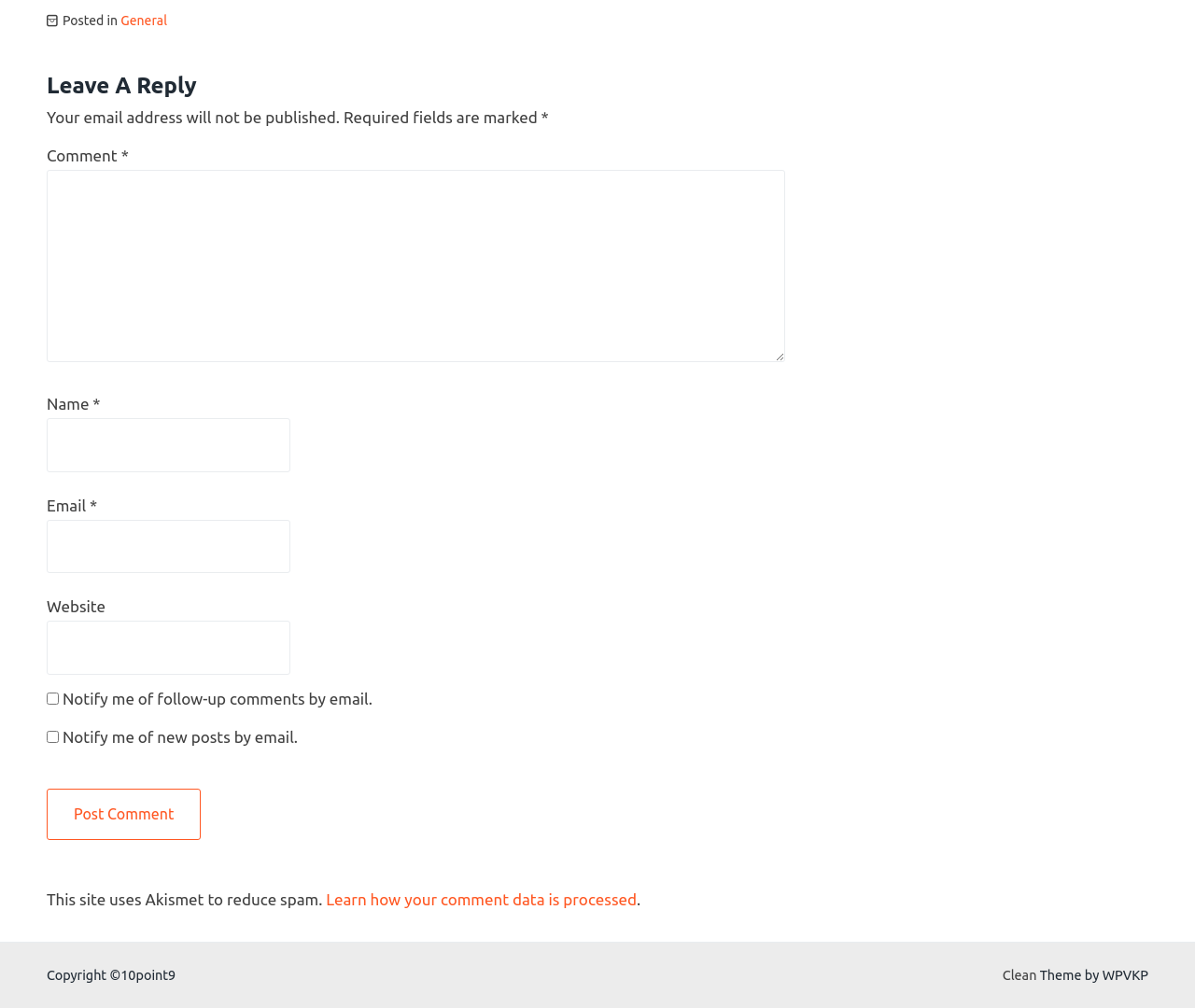What is the purpose of this webpage?
Observe the image and answer the question with a one-word or short phrase response.

Leave a comment